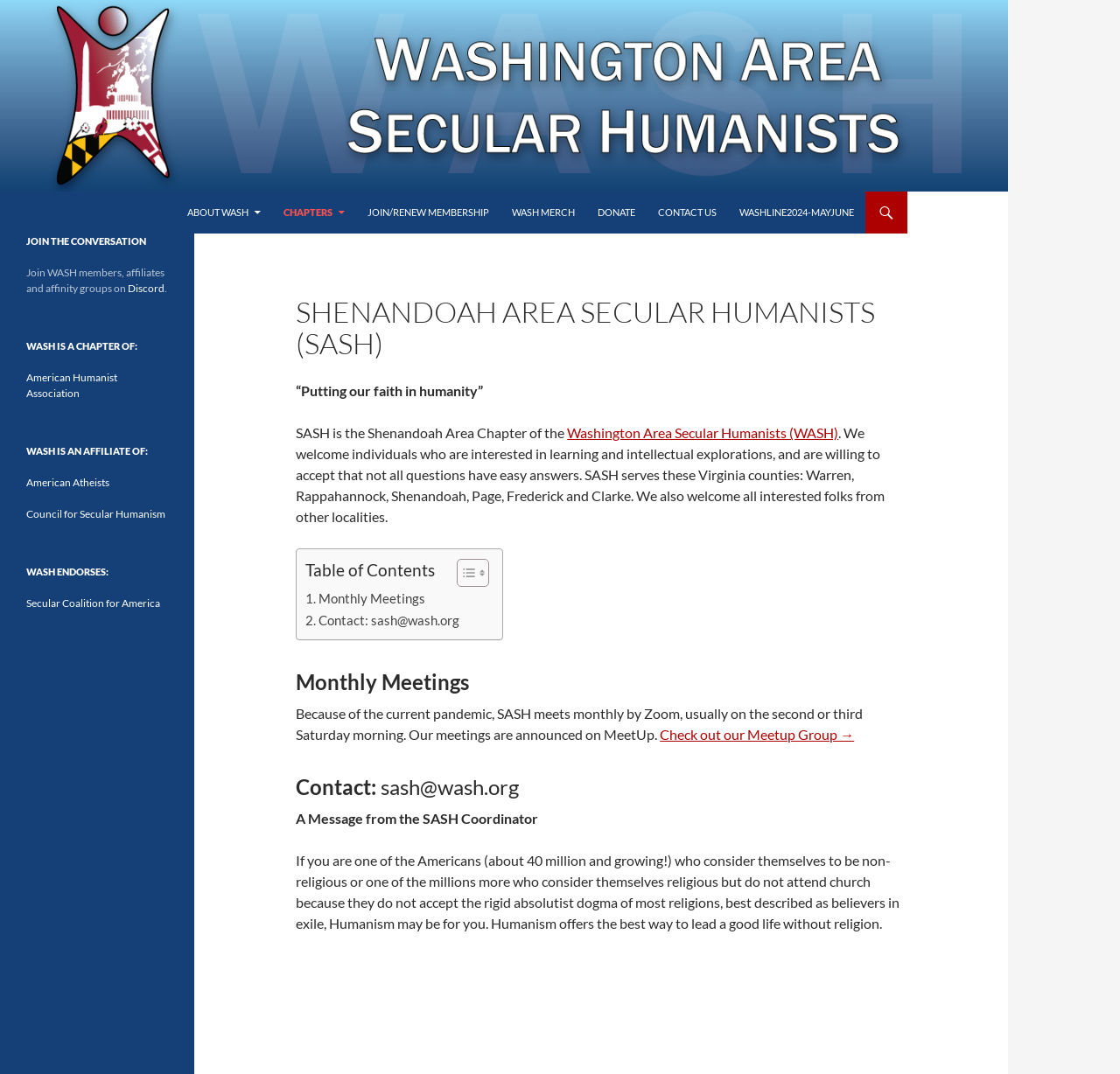Provide a single word or phrase to answer the given question: 
What is the name of the organization?

Shenandoah Area Secular Humanists (SASH)